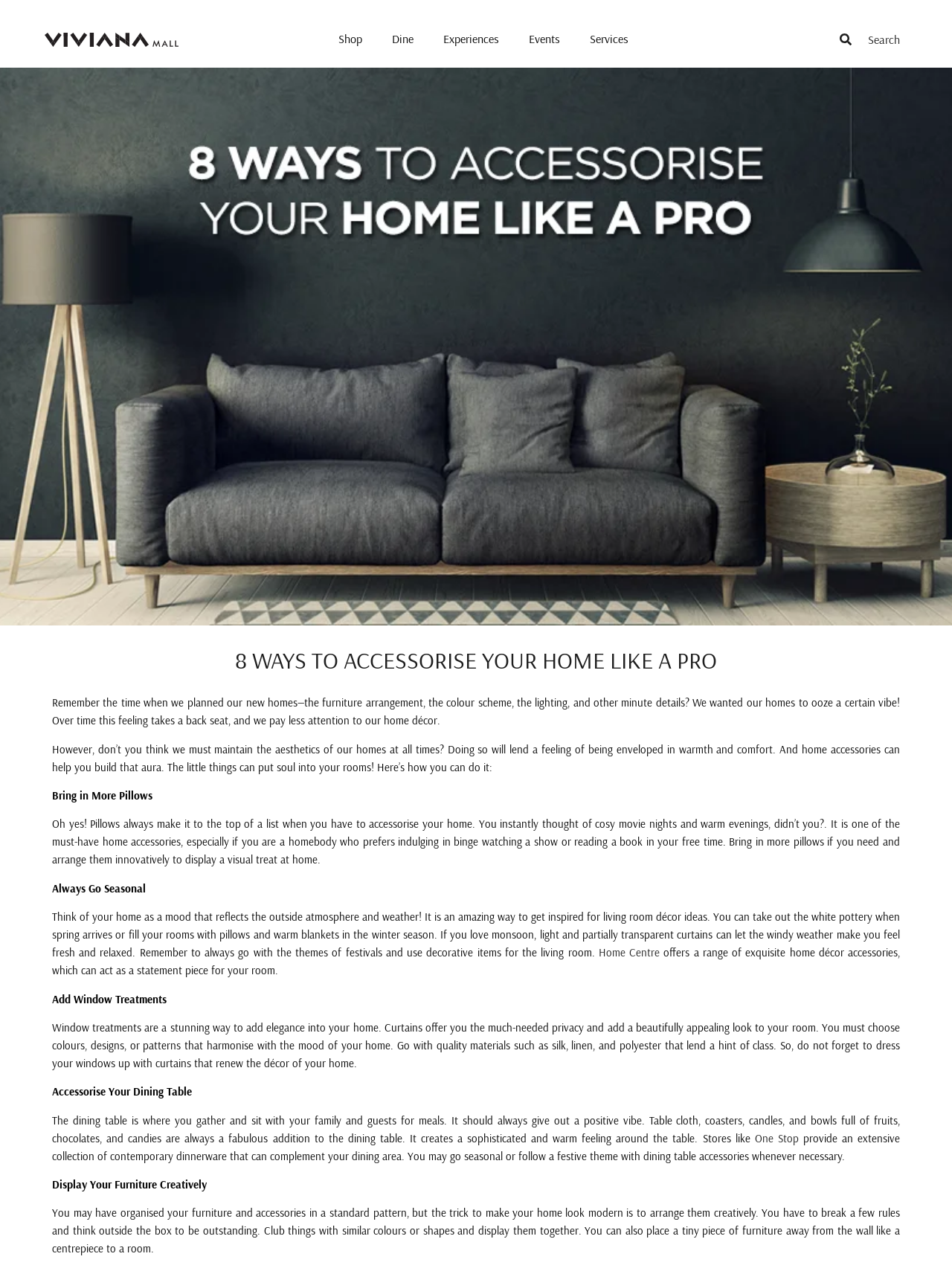What is the headline of the webpage?

8 WAYS TO ACCESSORISE YOUR HOME LIKE A PRO